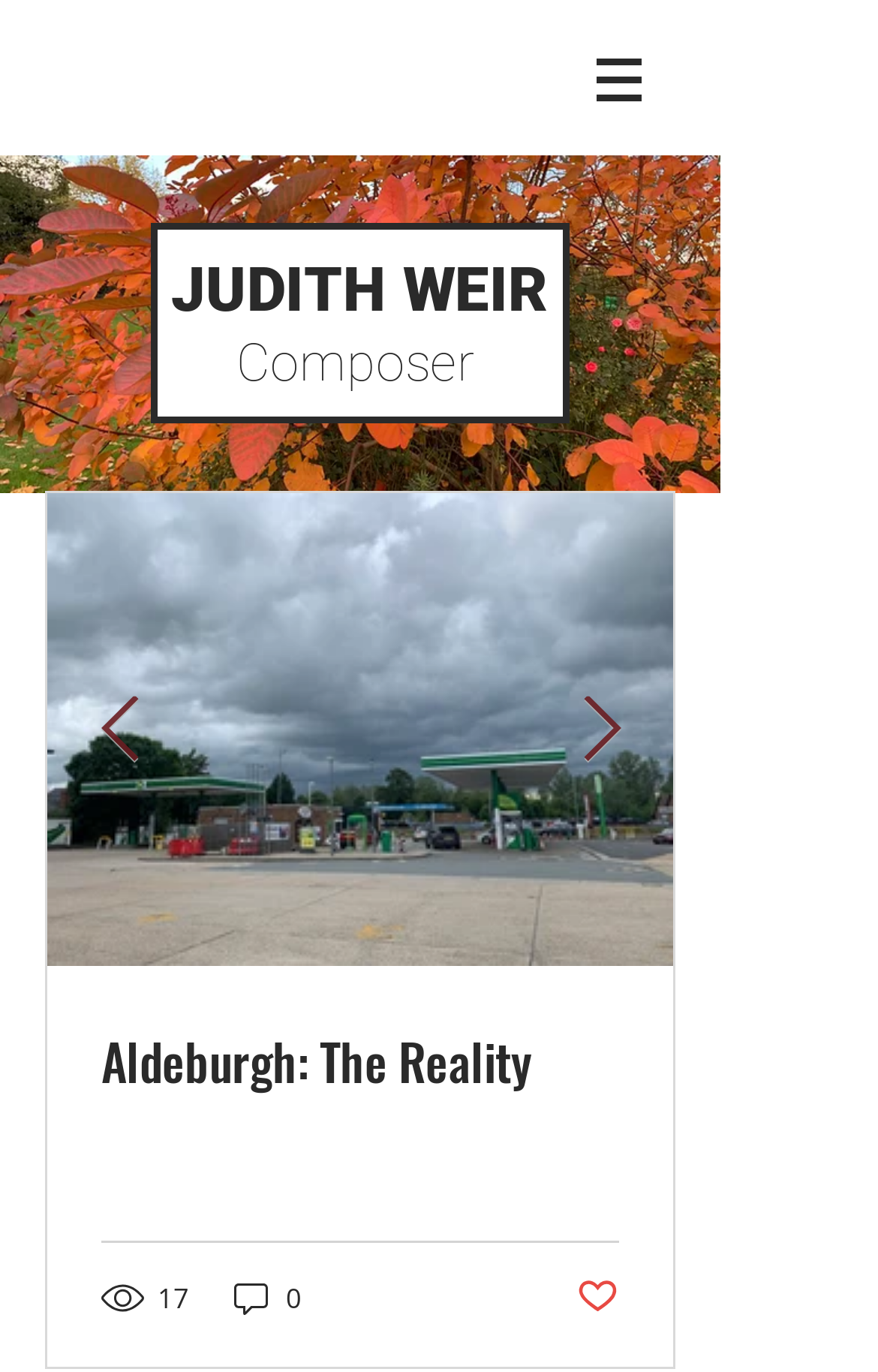Please find the bounding box coordinates in the format (top-left x, top-left y, bottom-right x, bottom-right y) for the given element description. Ensure the coordinates are floating point numbers between 0 and 1. Description: Post not marked as liked

[0.656, 0.93, 0.705, 0.962]